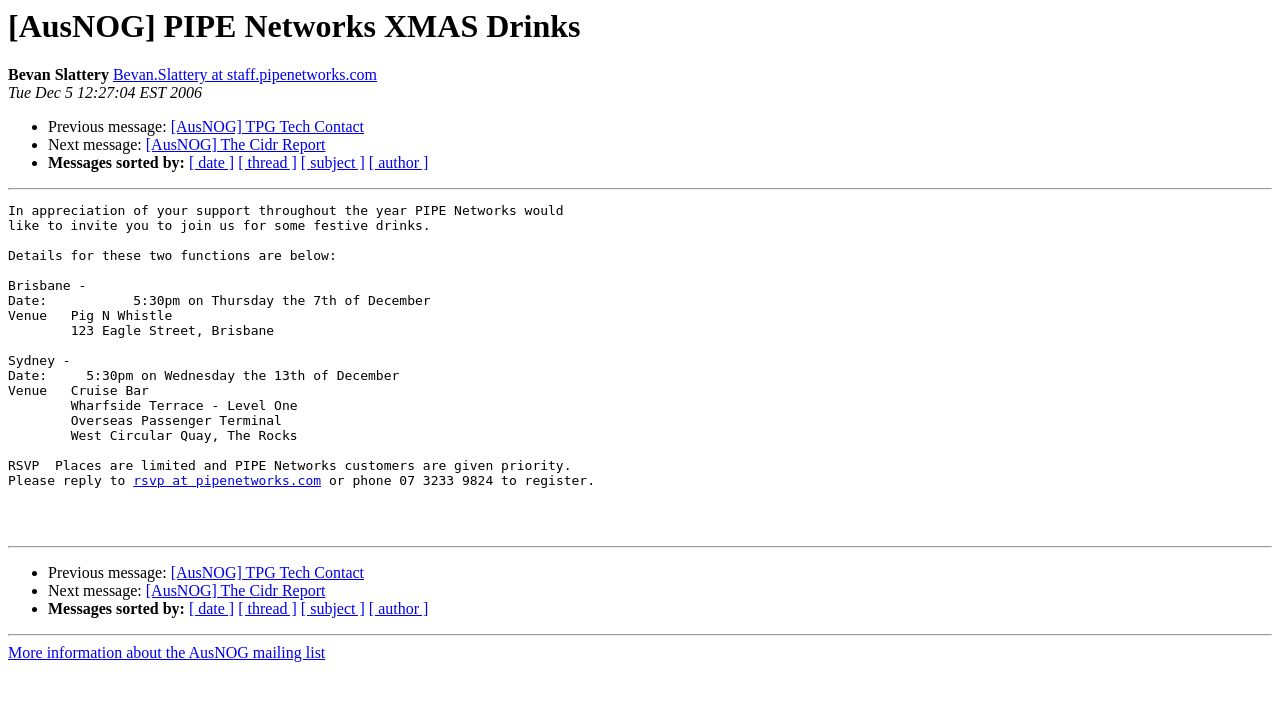Please provide a detailed answer to the question below based on the screenshot: 
What is the purpose of the email?

The email is an invitation to PIPE Networks' XMAS drinks, with details about the event, including dates, venues, and RSVP information.